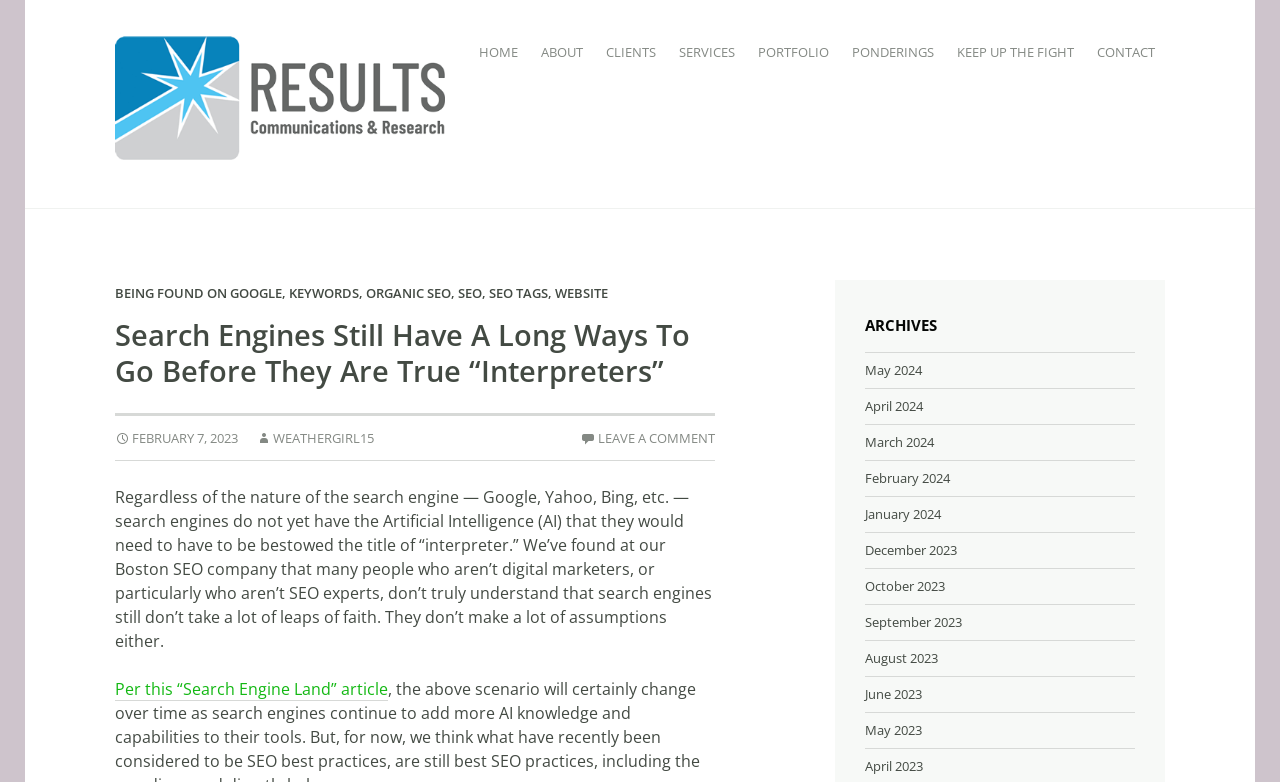Look at the image and write a detailed answer to the question: 
How many links are there in the archives section?

I found the answer by counting the number of link elements under the 'ARCHIVES' heading, which are the links to different months.